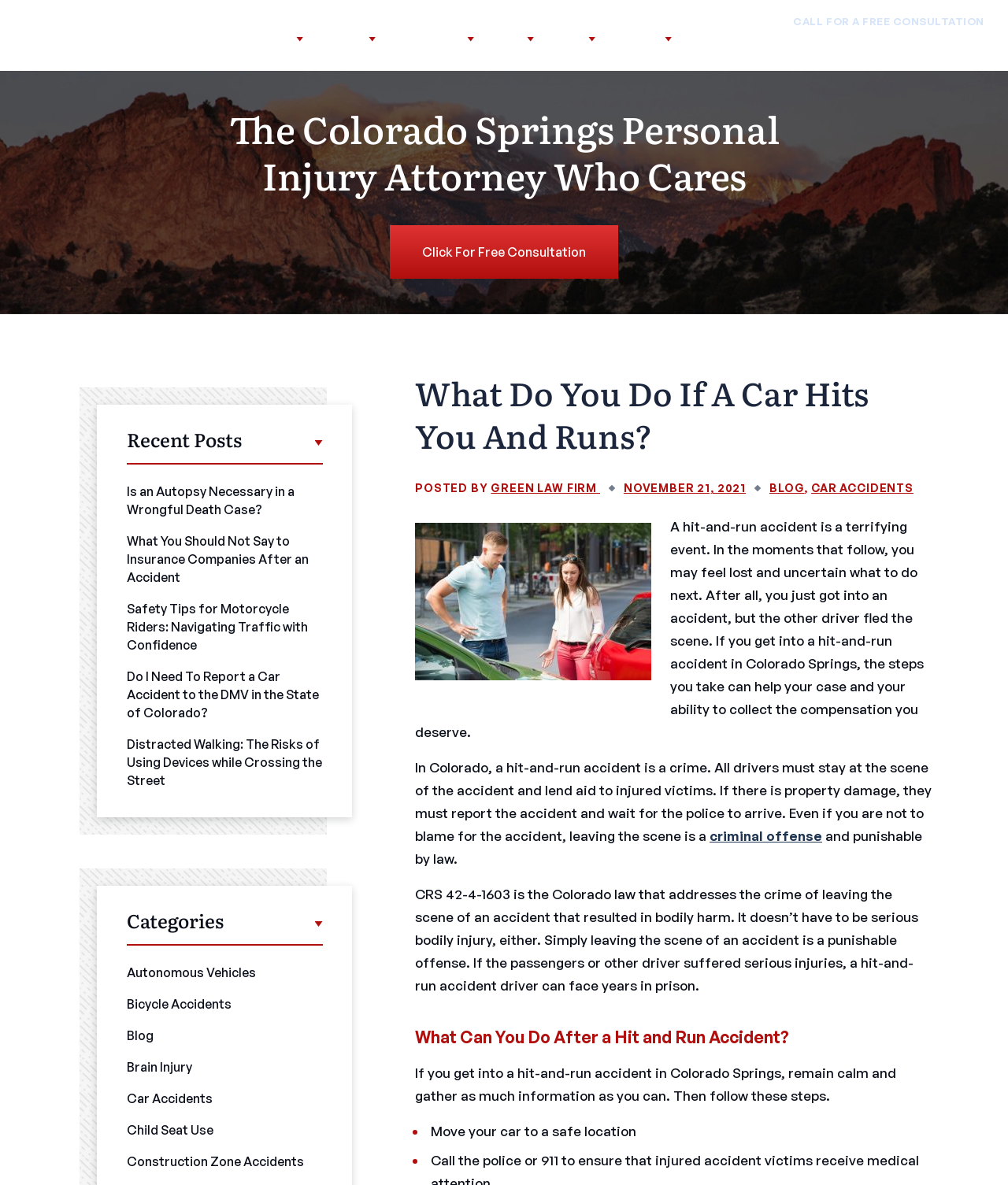Identify and extract the heading text of the webpage.

What Do You Do If A Car Hits You And Runs?